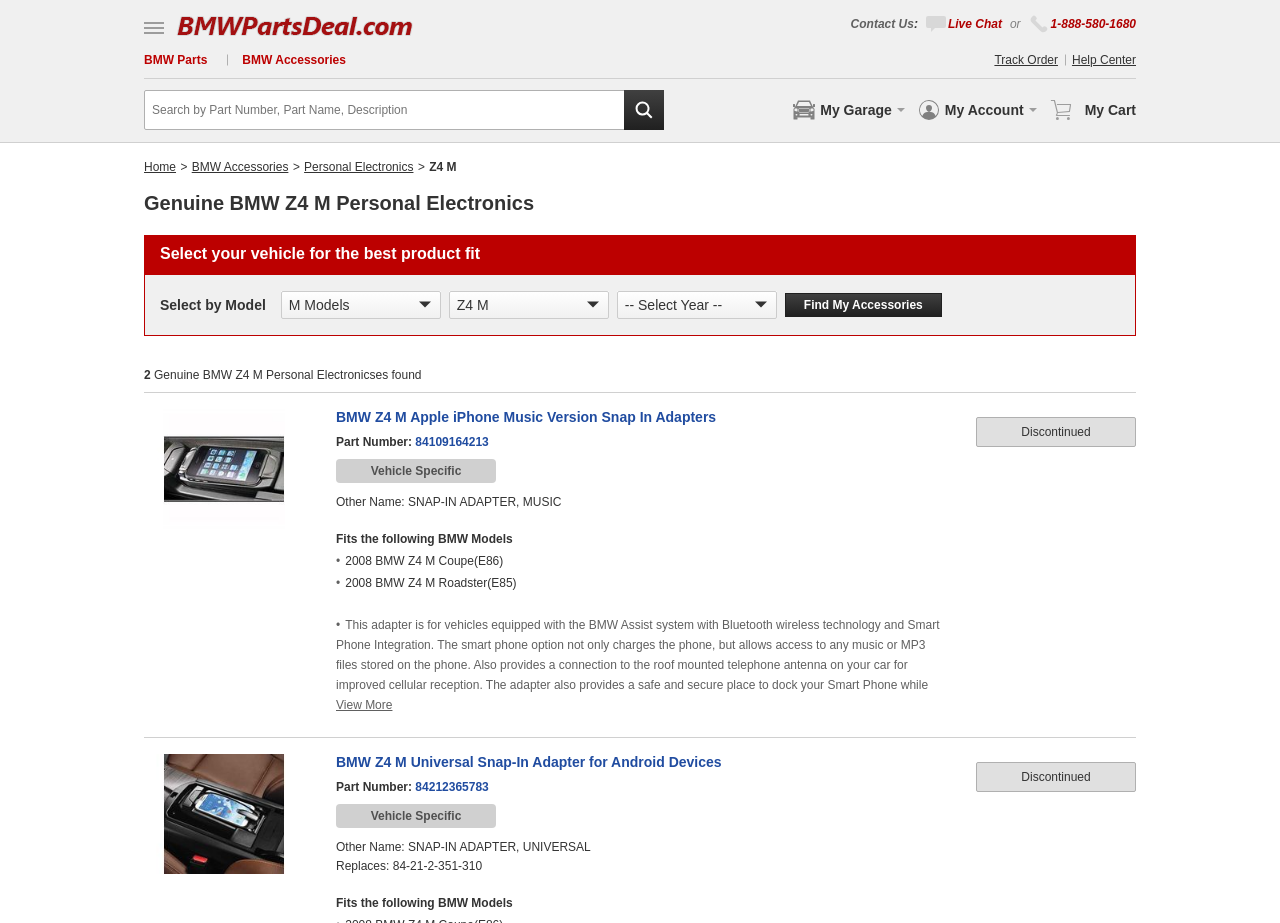Show the bounding box coordinates for the HTML element as described: "alt="BMWPartsDeal.com - Genuine BMW Parts"".

[0.138, 0.013, 0.323, 0.047]